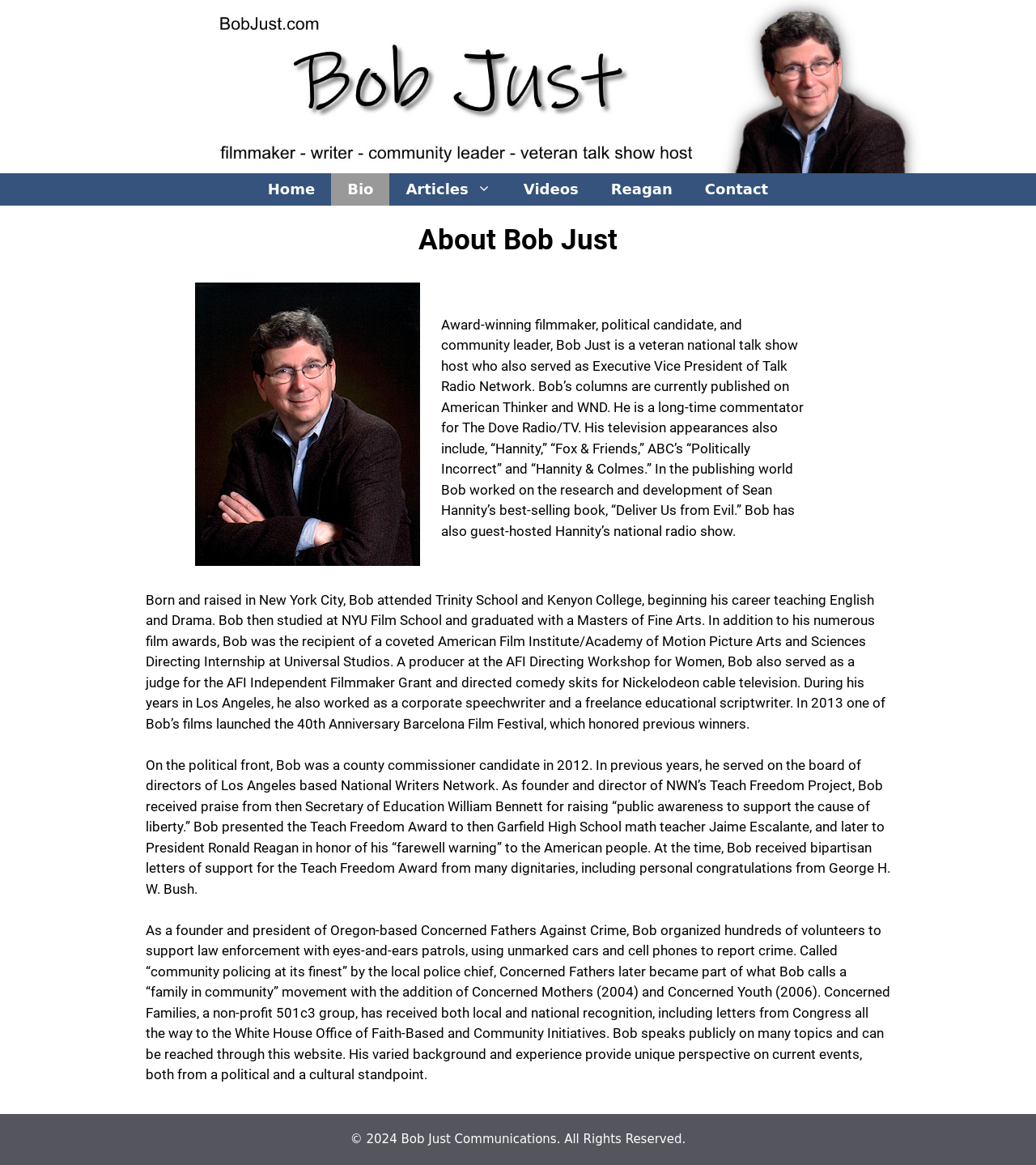Extract the bounding box coordinates of the UI element described: "Home". Provide the coordinates in the format [left, top, right, bottom] with values ranging from 0 to 1.

[0.243, 0.149, 0.32, 0.176]